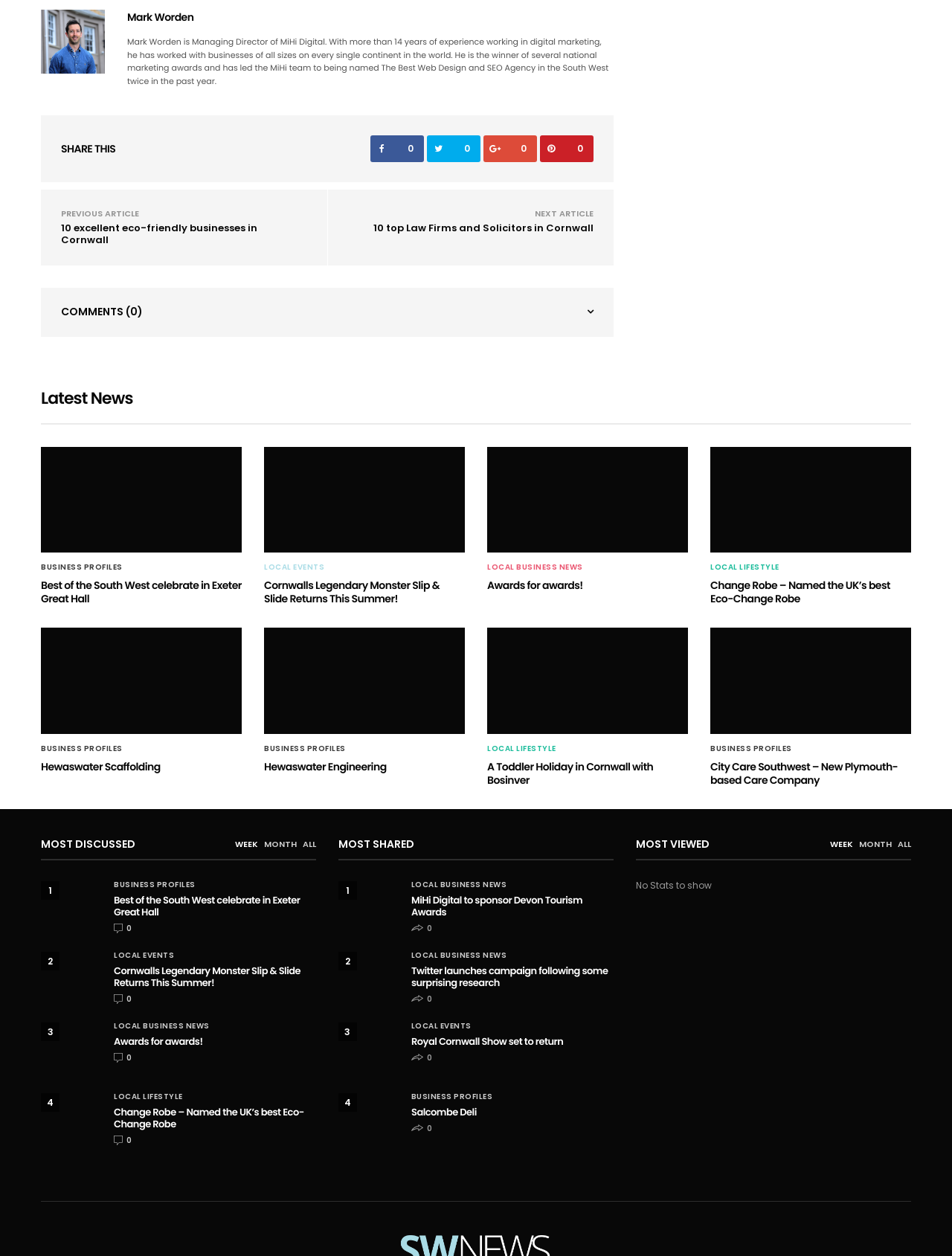Locate the bounding box of the UI element defined by this description: "parent_node: 3 title="Awards for awards!"". The coordinates should be given as four float numbers between 0 and 1, formatted as [left, top, right, bottom].

[0.043, 0.814, 0.105, 0.858]